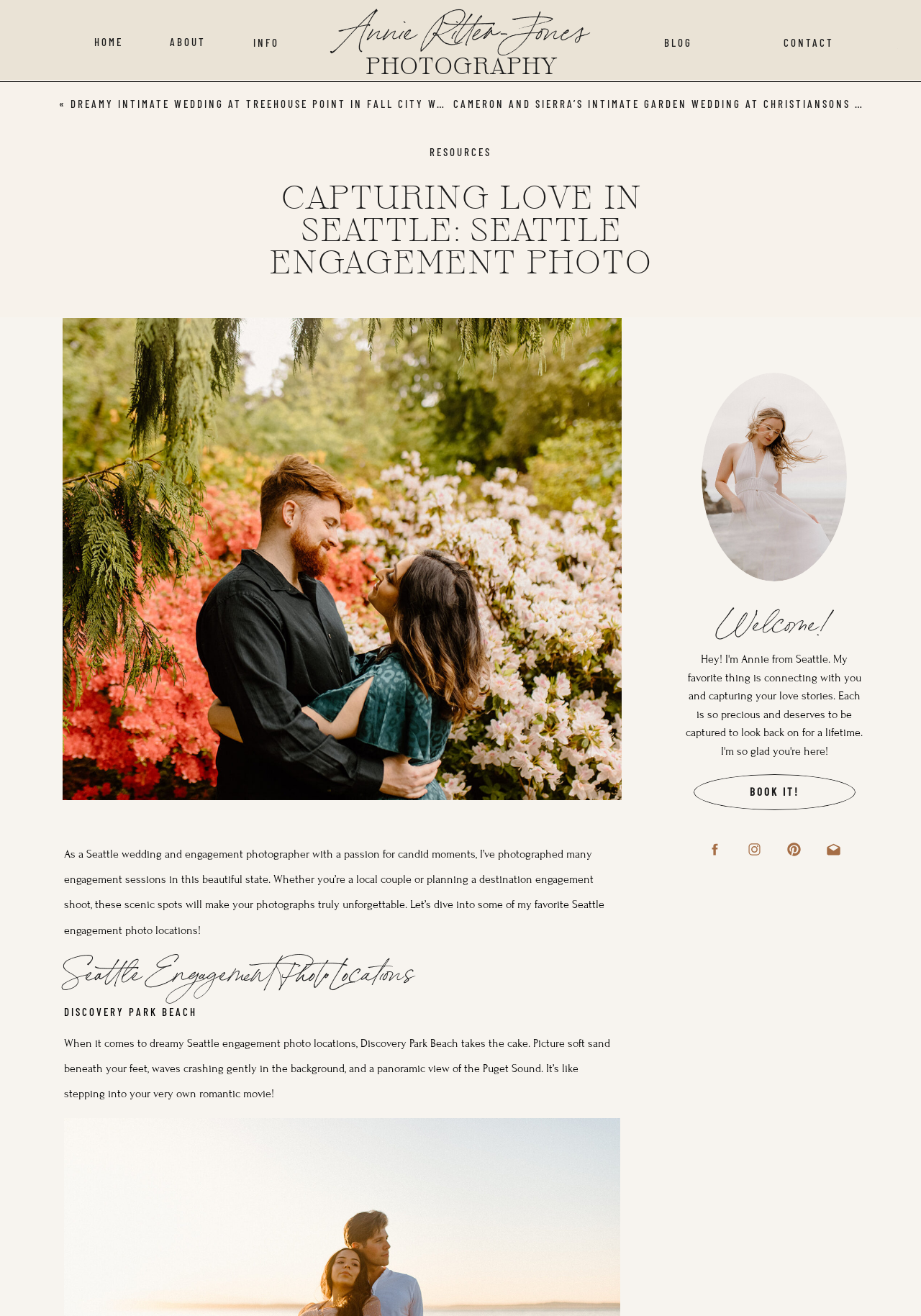Give an in-depth explanation of the webpage layout and content.

This webpage is about Seattle engagement photo locations, specifically showcasing scenic spots for couples to take memorable photographs. At the top, there is a navigation menu with links to "HOME", "BLOG", "ABOUT", "CONTACT", "INFO", and "PHOTOGRAPHY". 

Below the navigation menu, there is a large heading that reads "CAPTURING LOVE IN SEATTLE: SEATTLE ENGAGEMENT PHOTO LOCATIONS". 

On the left side, there is a small image, and below it, there are two rows of links to previous blog posts, with titles like "DREAMY INTIMATE WEDDING AT TREEHOUSE POINT IN FALL CITY WASHINGTON" and "CAMERON AND SIERRA’S INTIMATE GARDEN WEDDING AT CHRISTIANSONS NURSERY". 

On the right side, there is a section with a heading "RESOURCES" and a few social media icons represented by small images. 

The main content of the webpage starts with a welcome message and an introduction to the author, a Seattle wedding and engagement photographer. The author shares their passion for candid moments and their experience photographing engagement sessions in Seattle. 

Below the introduction, there is a large image with a caption "Dreamy Seattle Engagement Photo locations". 

The main content is divided into sections, each highlighting a specific Seattle engagement photo location. The first location is "DISCOVERY PARK BEACH", which is described as a dreamy spot with soft sand, waves, and a panoramic view of the Puget Sound.